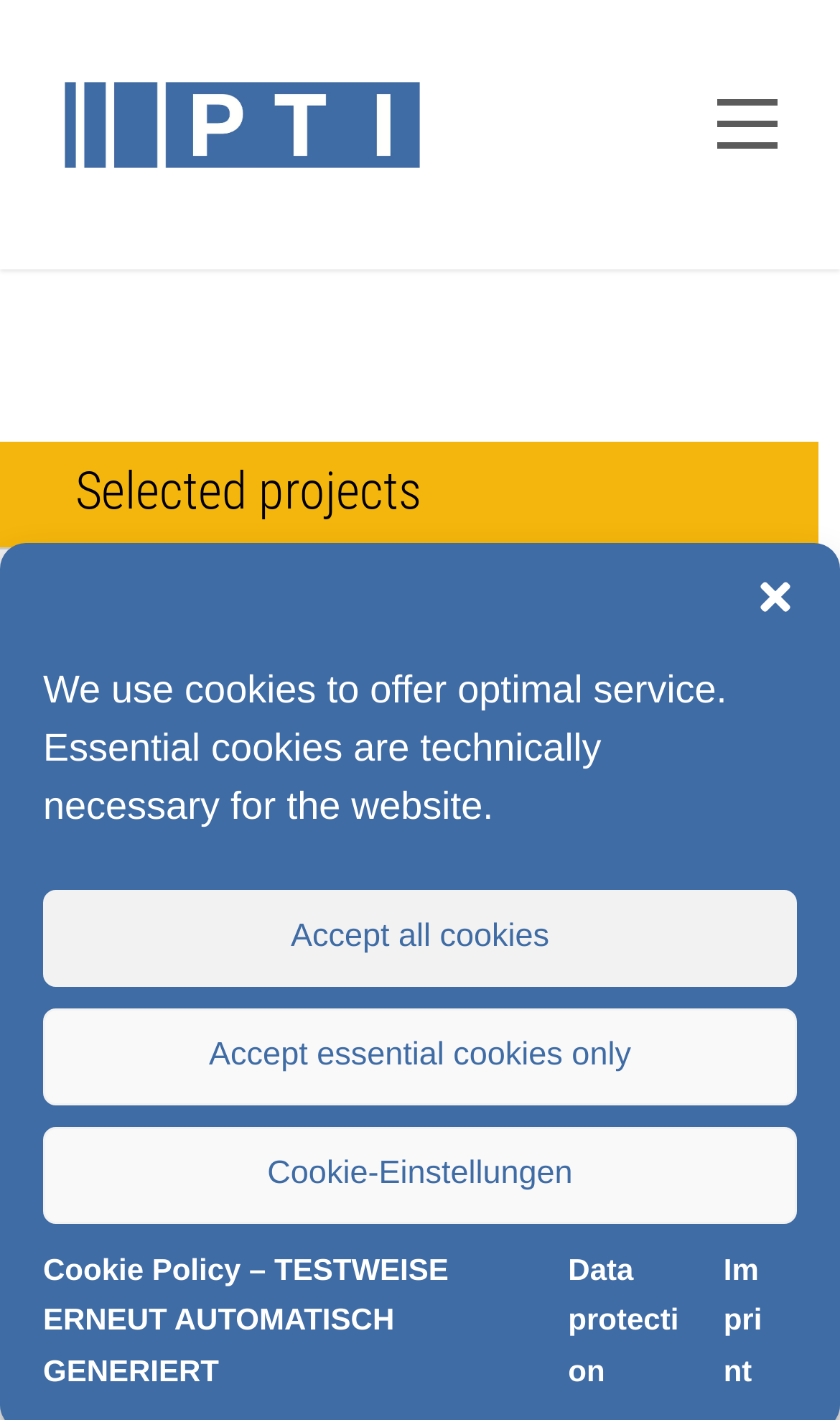Determine the bounding box coordinates for the HTML element described here: "Accept all cookies".

[0.051, 0.626, 0.949, 0.694]